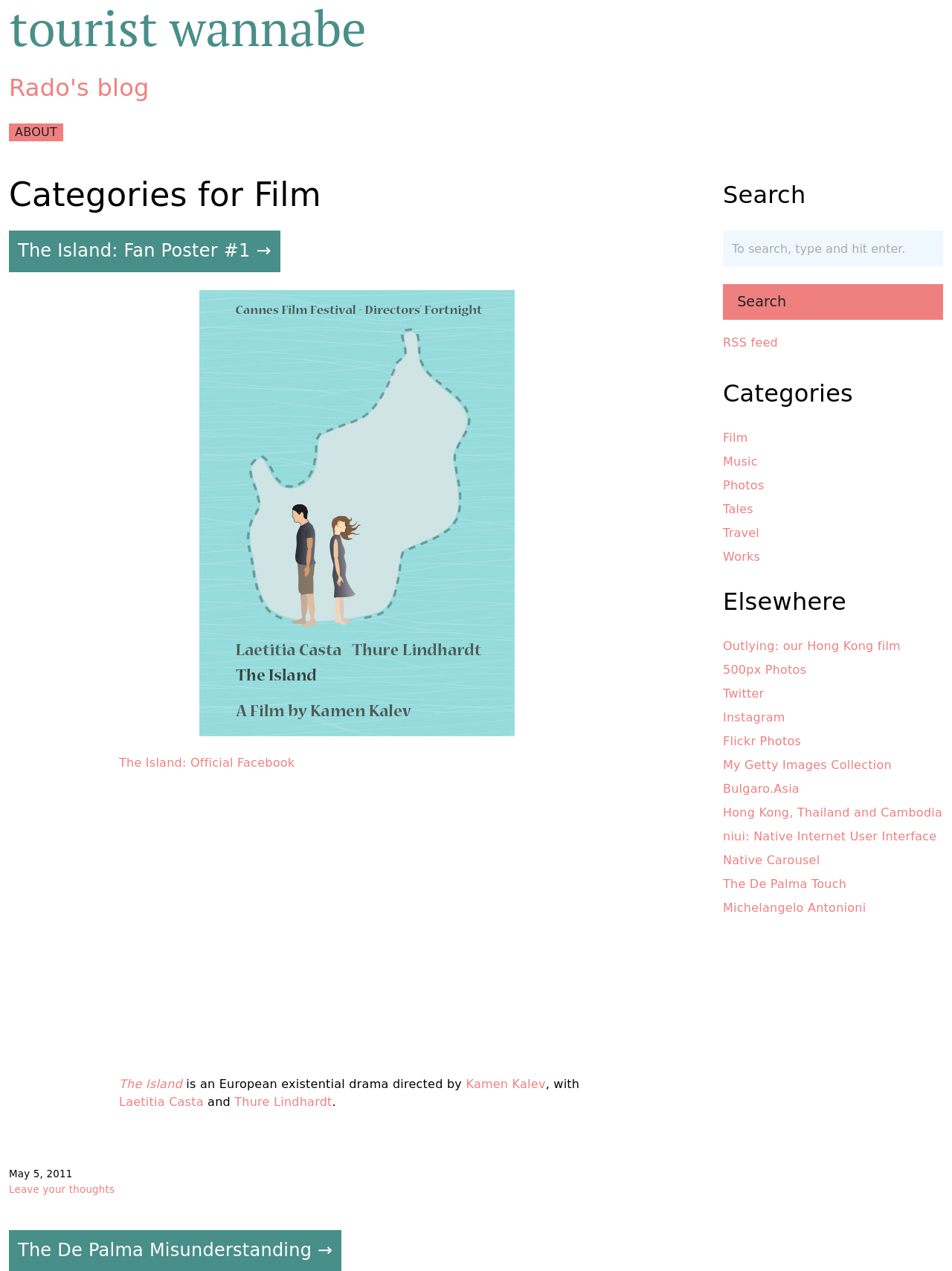Pinpoint the bounding box coordinates of the element you need to click to execute the following instruction: "Read the article 'The Island: Fan Poster #1'". The bounding box should be represented by four float numbers between 0 and 1, in the format [left, top, right, bottom].

[0.009, 0.182, 0.294, 0.214]